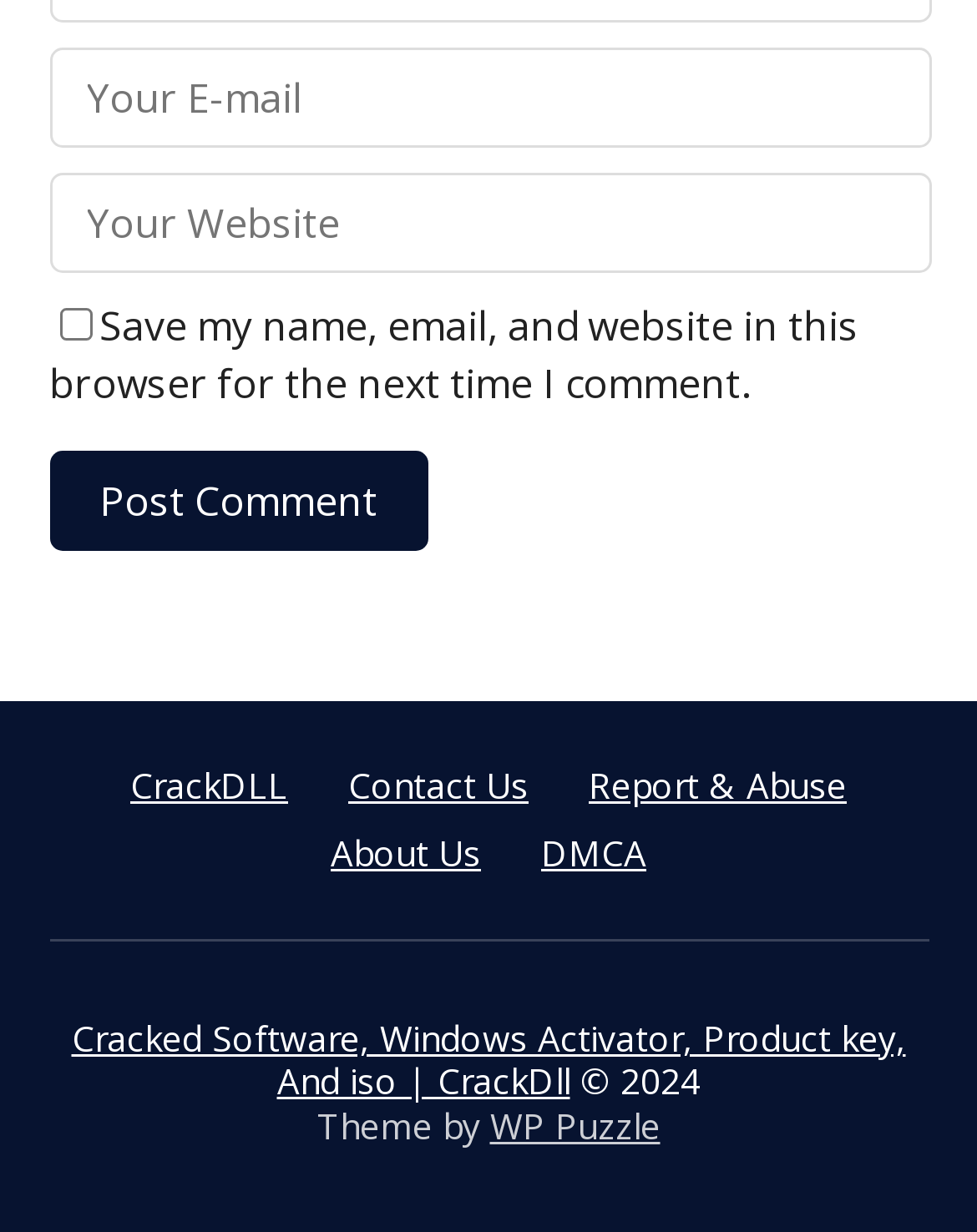Please indicate the bounding box coordinates for the clickable area to complete the following task: "Visit the CrackDLL page". The coordinates should be specified as four float numbers between 0 and 1, i.e., [left, top, right, bottom].

[0.133, 0.618, 0.295, 0.656]